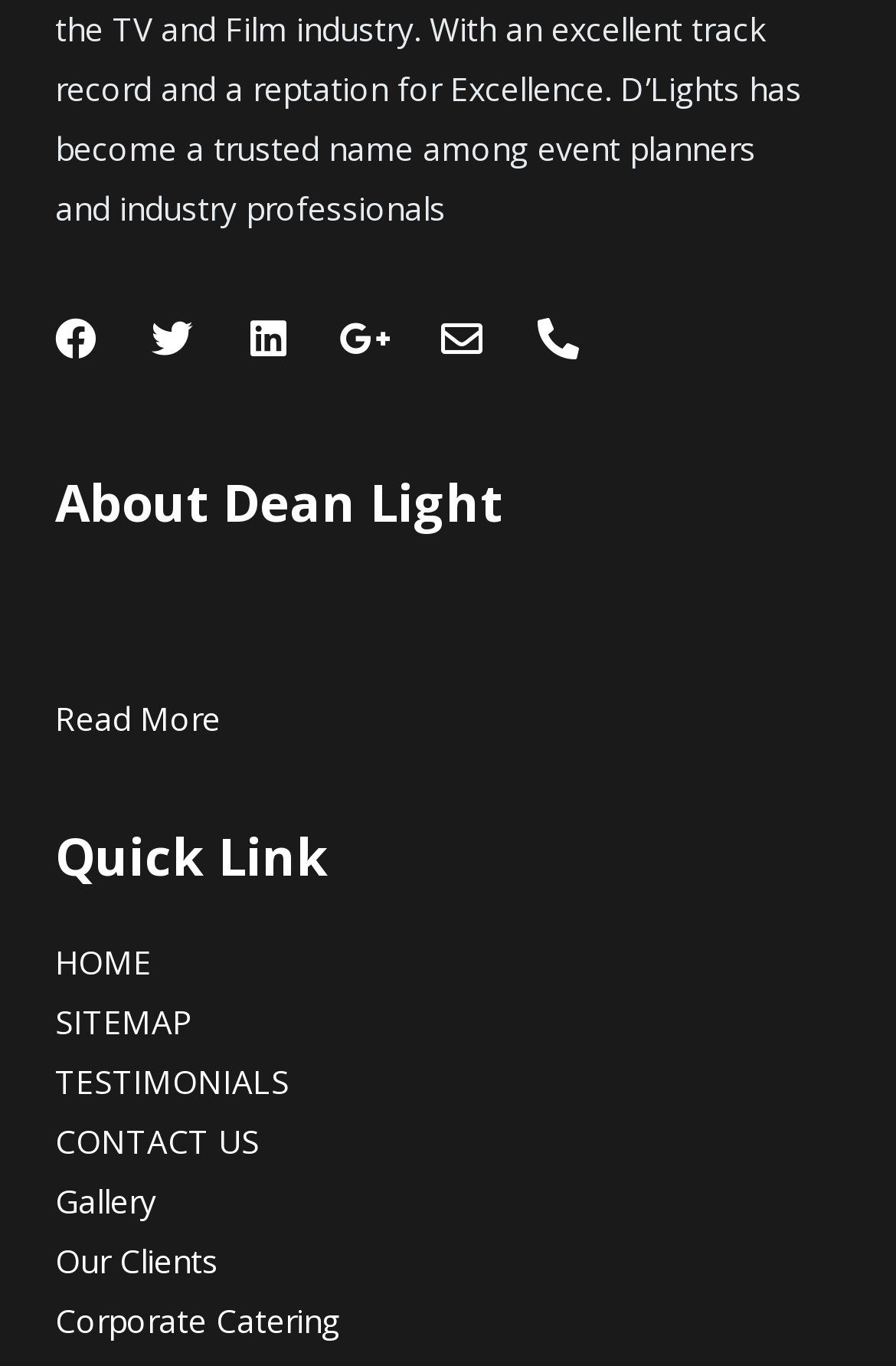Can you provide the bounding box coordinates for the element that should be clicked to implement the instruction: "View About Dean Light"?

[0.062, 0.344, 0.938, 0.392]